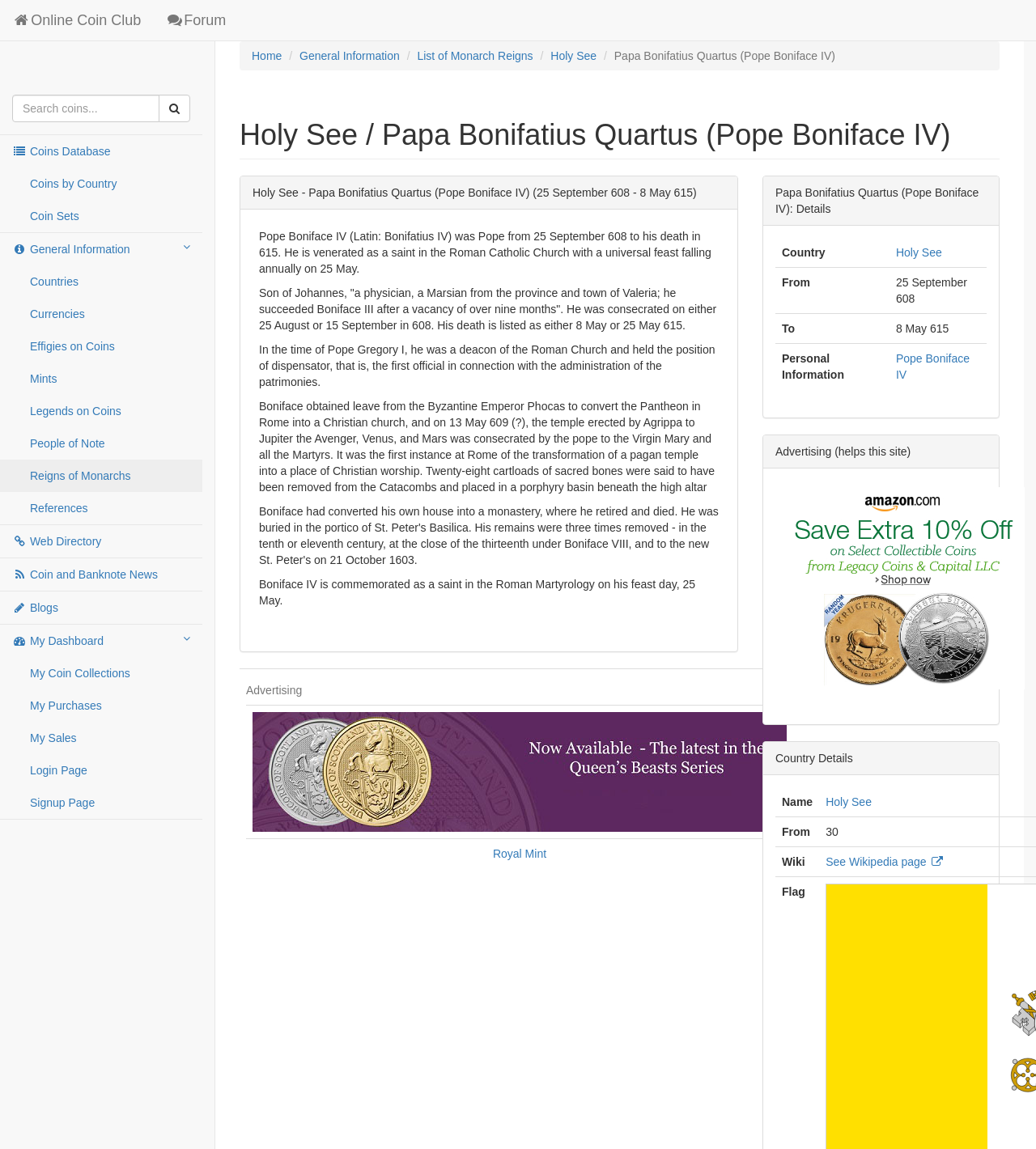Identify the bounding box coordinates of the clickable region required to complete the instruction: "Search coins". The coordinates should be given as four float numbers within the range of 0 and 1, i.e., [left, top, right, bottom].

[0.012, 0.082, 0.154, 0.106]